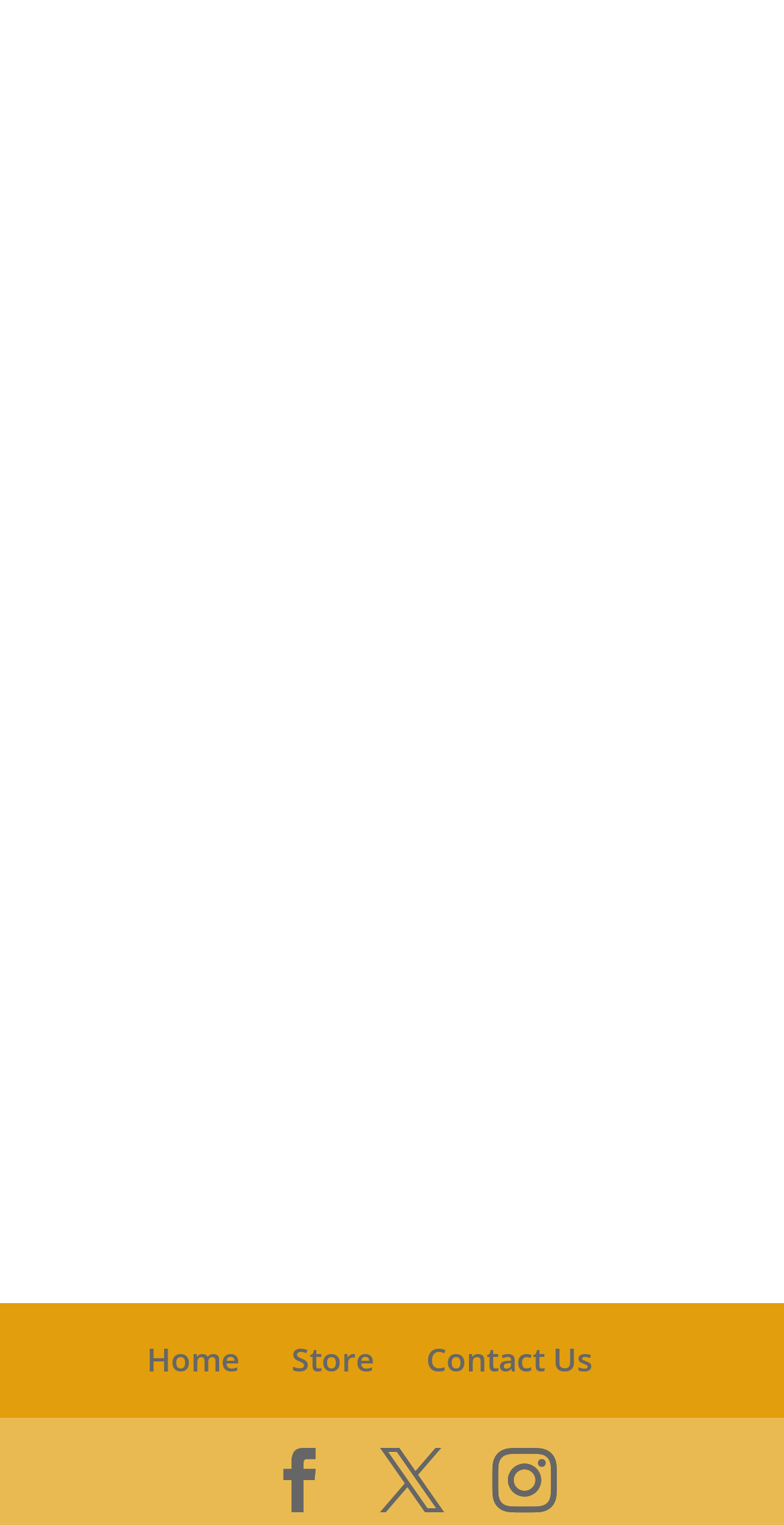Extract the bounding box coordinates for the HTML element that matches this description: "Sign In". The coordinates should be four float numbers between 0 and 1, i.e., [left, top, right, bottom].

[0.1, 0.648, 0.436, 0.723]